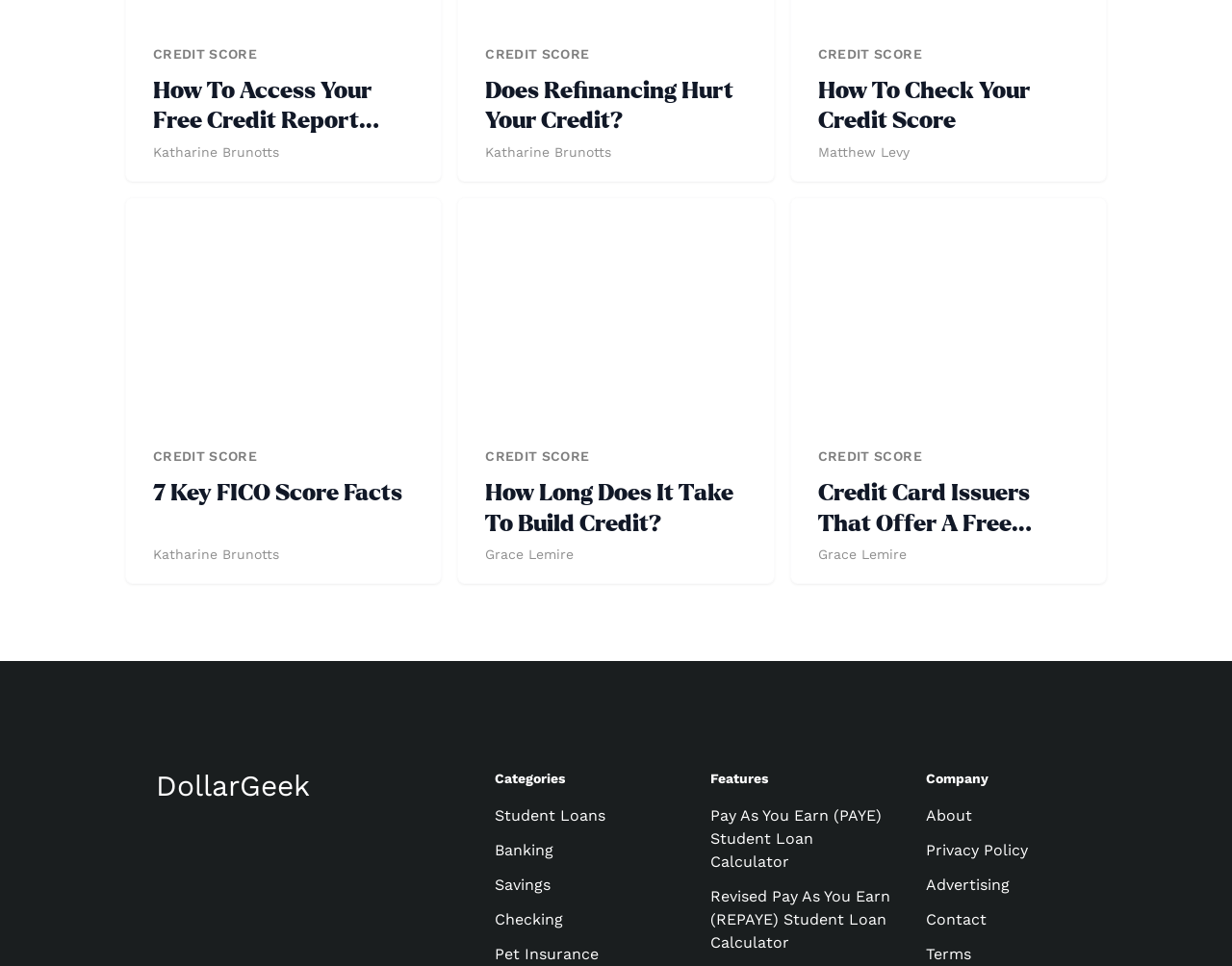What is the purpose of the 'Features' section?
Please ensure your answer to the question is detailed and covers all necessary aspects.

The 'Features' section with ID 126 contains links to calculators and tools, such as the Pay As You Earn (PAYE) Student Loan Calculator and the Revised Pay As You Earn (REPAYE) Student Loan Calculator, suggesting that its purpose is to provide these resources to users.